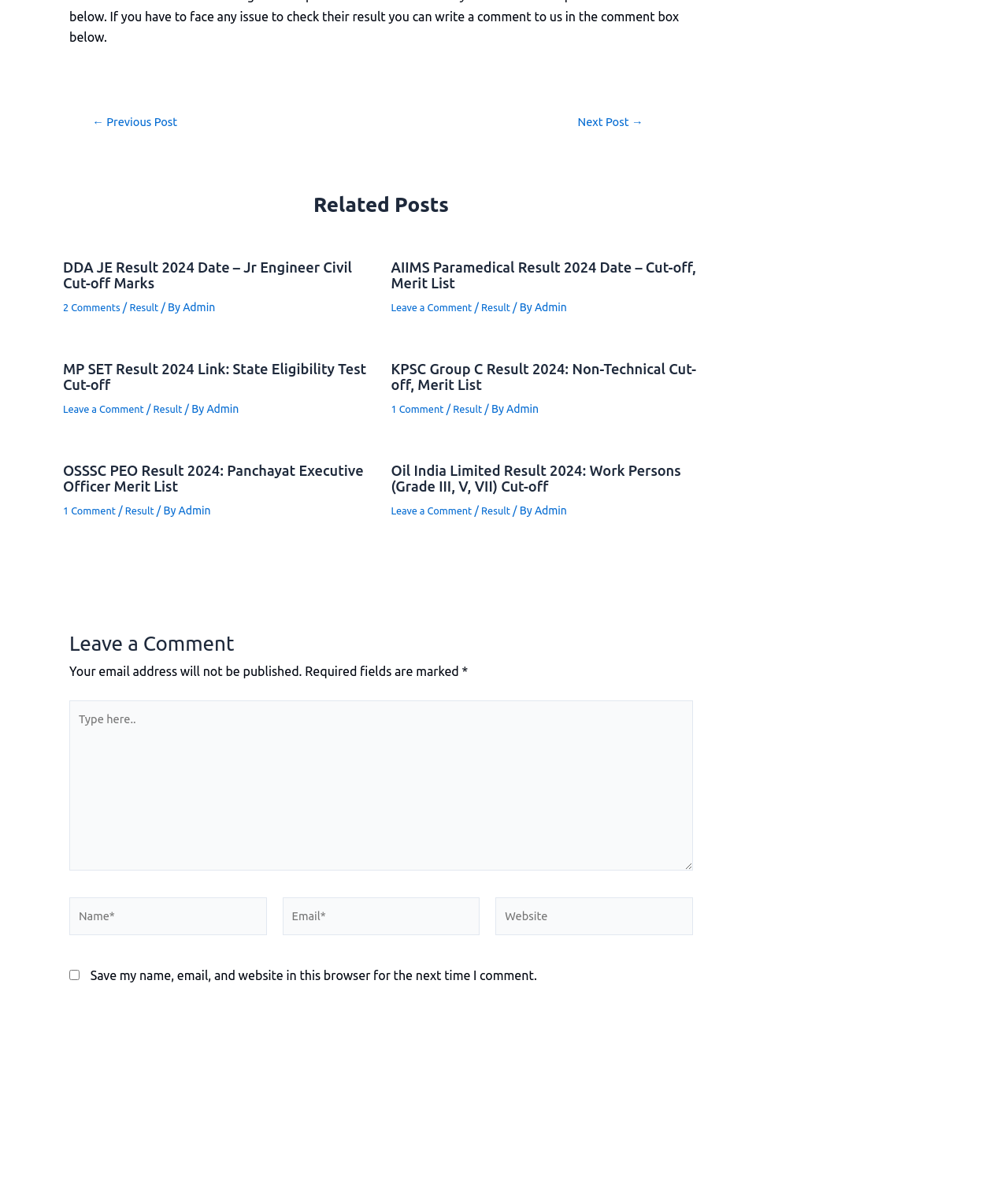Bounding box coordinates should be provided in the format (top-left x, top-left y, bottom-right x, bottom-right y) with all values between 0 and 1. Identify the bounding box for this UI element: Result

[0.455, 0.893, 0.486, 0.904]